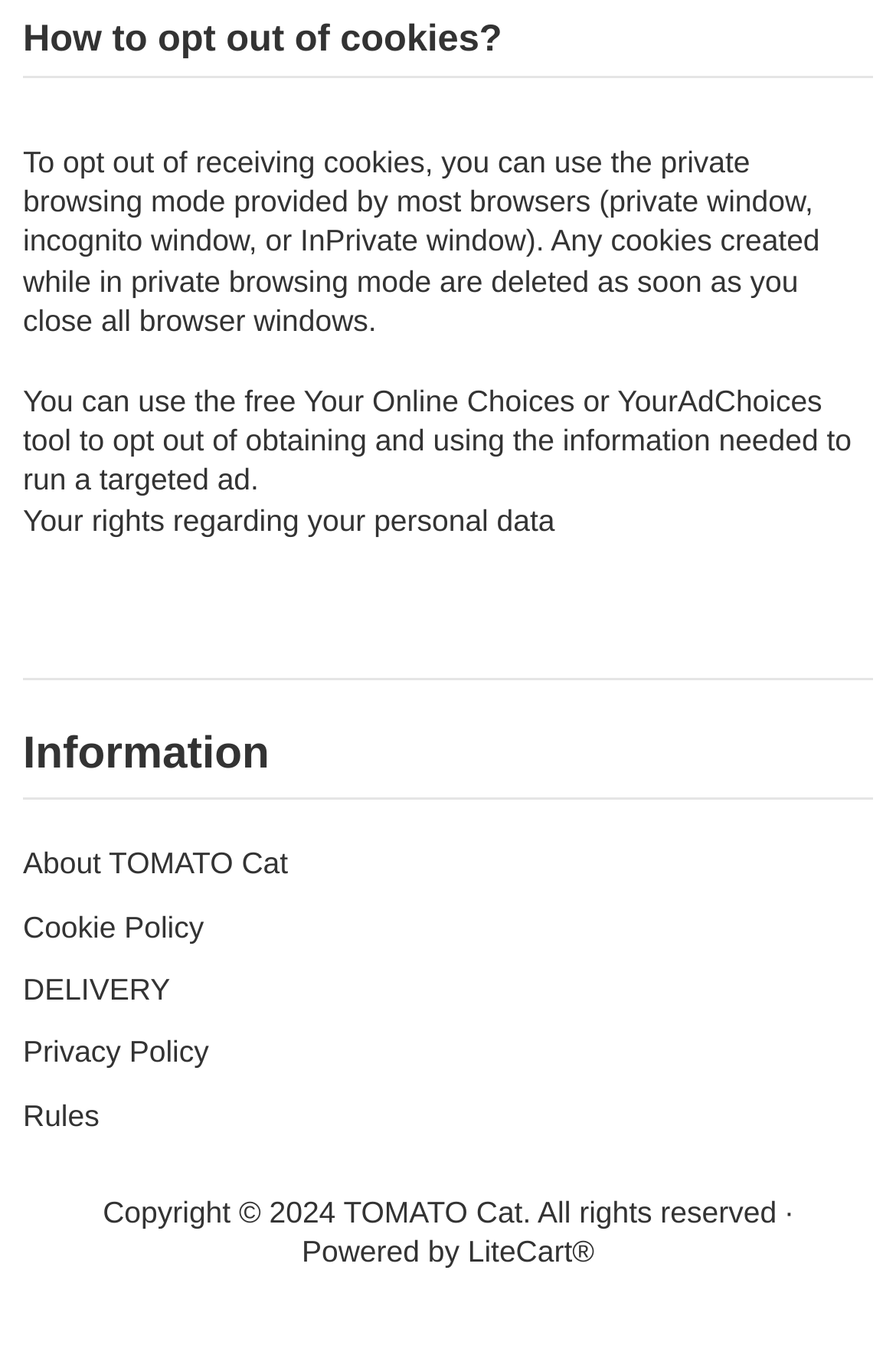What is the name of the tool that can be used to opt out of targeted ads?
Please give a detailed and thorough answer to the question, covering all relevant points.

The webpage suggests using the free tool 'Your Online Choices' or 'YourAdChoices' to opt out of obtaining and using the information needed to run a targeted ad.